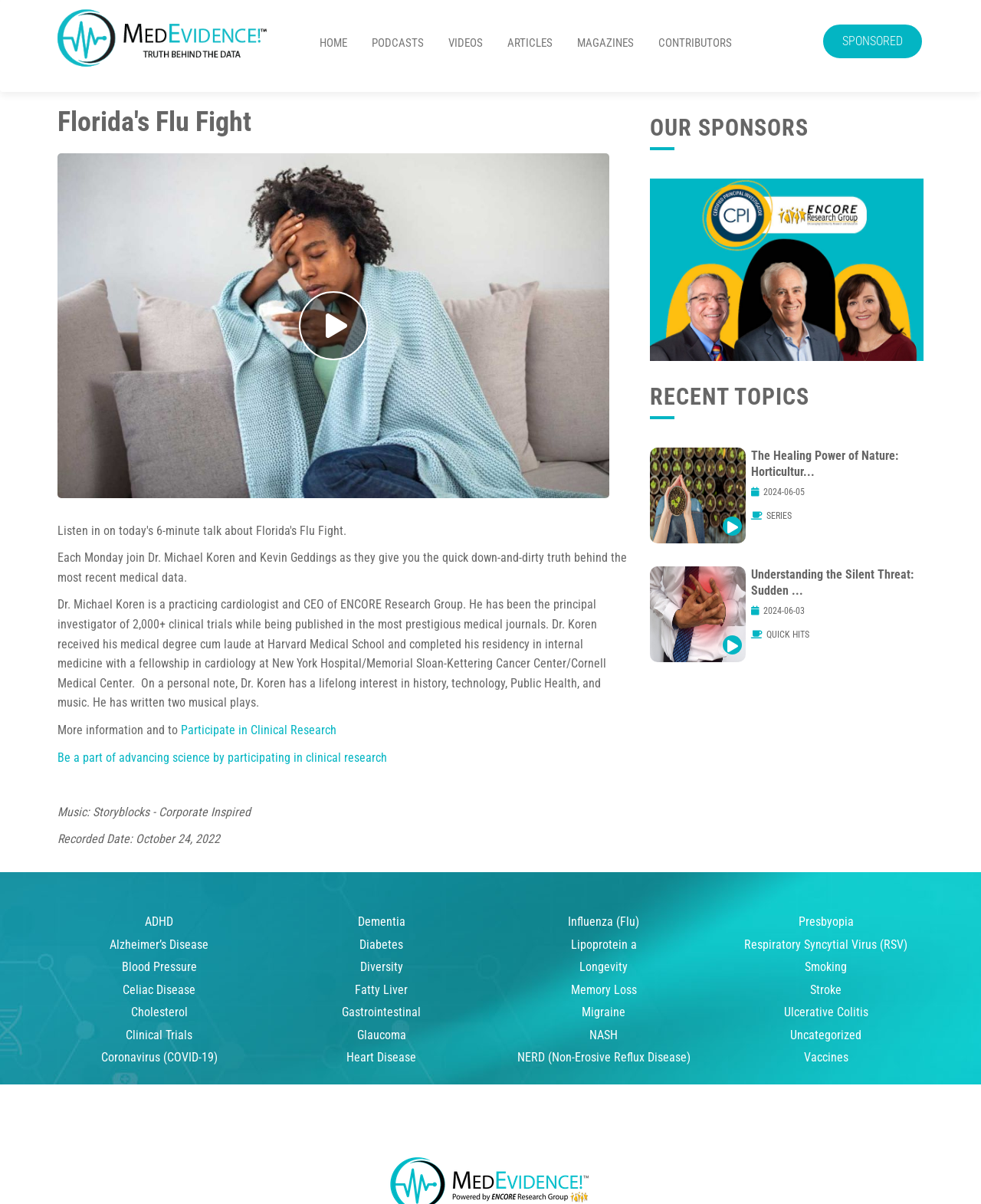What is the date of the recorded podcast?
Please look at the screenshot and answer in one word or a short phrase.

October 24, 2022